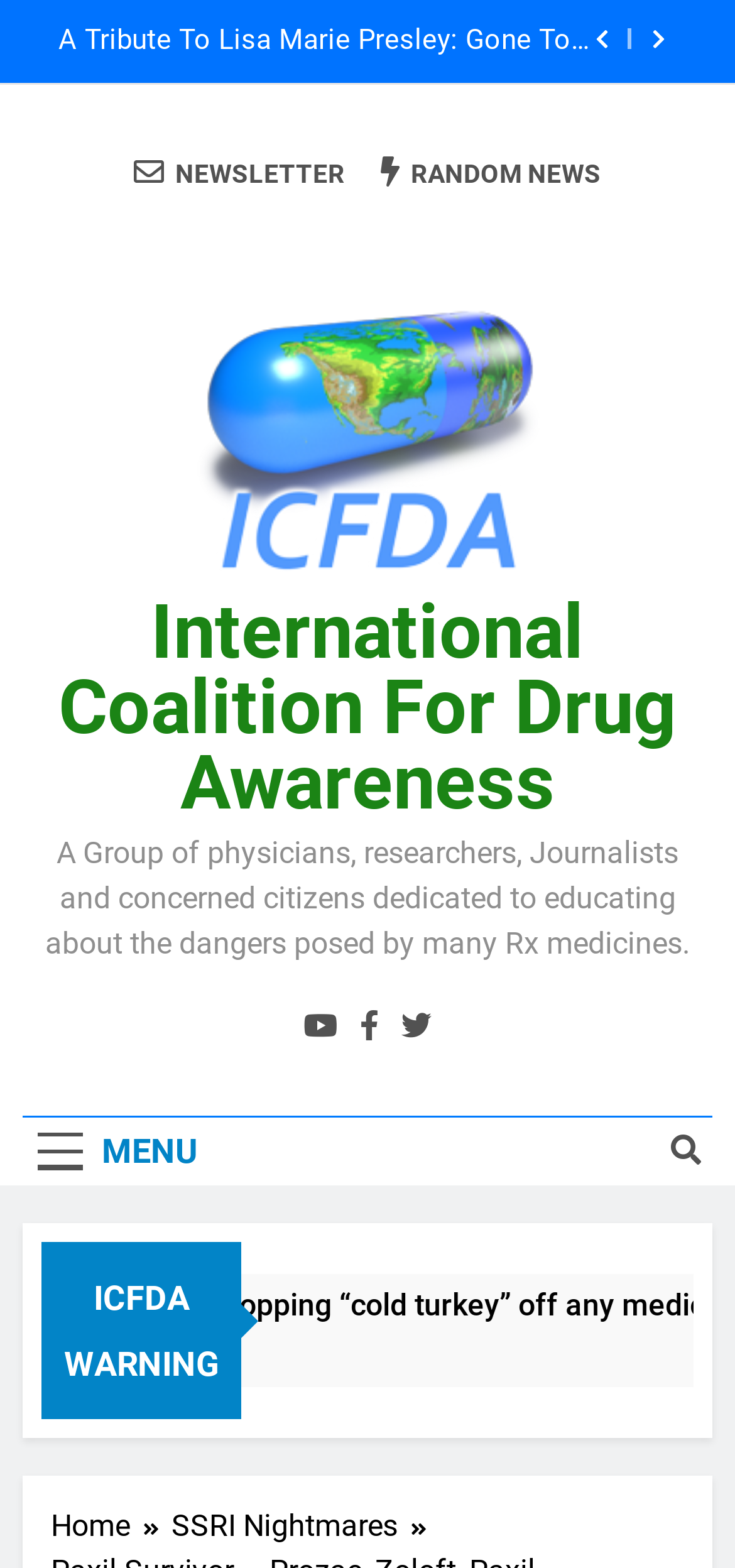Find the bounding box coordinates of the clickable area required to complete the following action: "View SSRI Nightmares".

[0.233, 0.959, 0.597, 0.988]